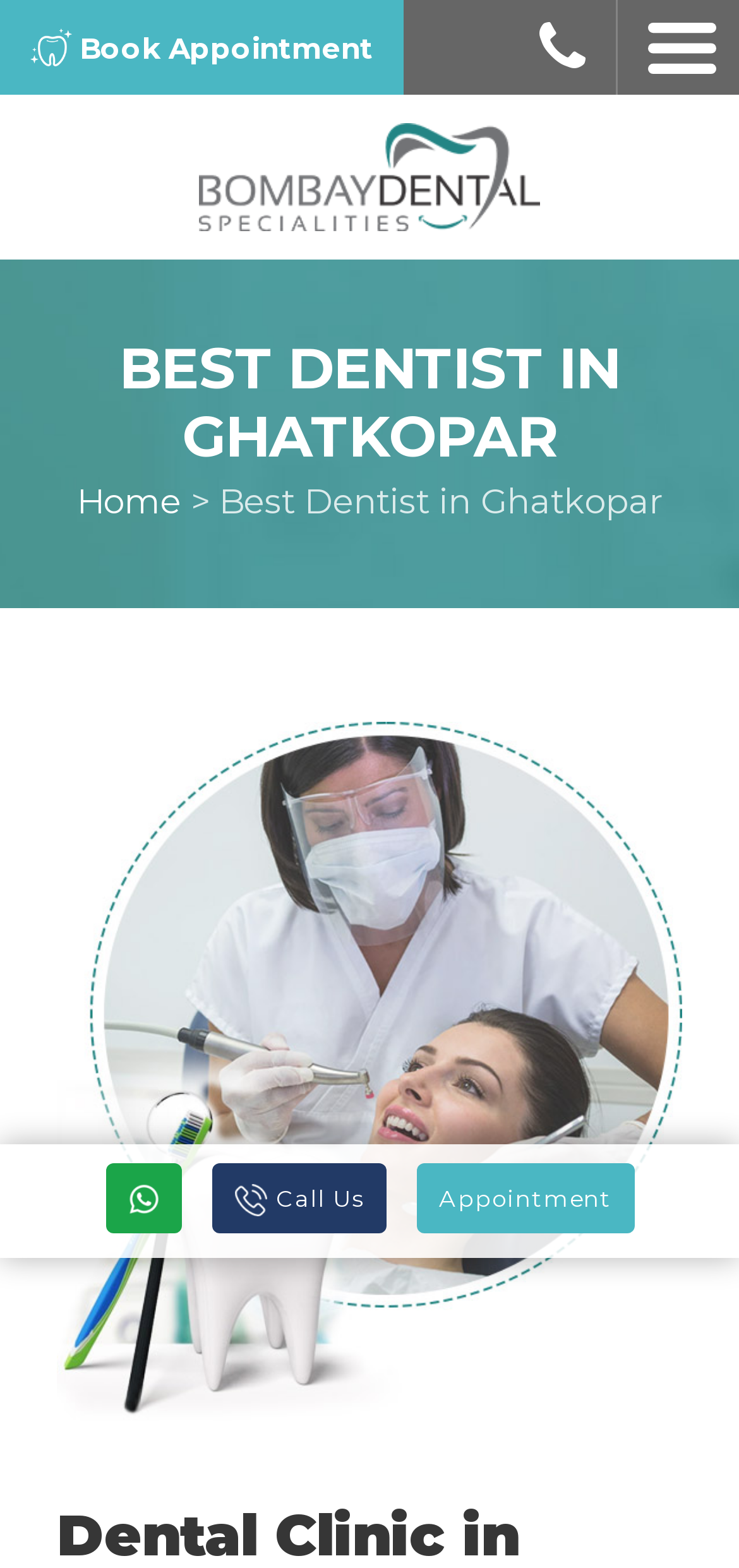What is the name of the dental clinic?
Can you provide a detailed and comprehensive answer to the question?

The webpage has a link 'Bombay Dental Specialities' with an image, which suggests that it is the name of the dental clinic.